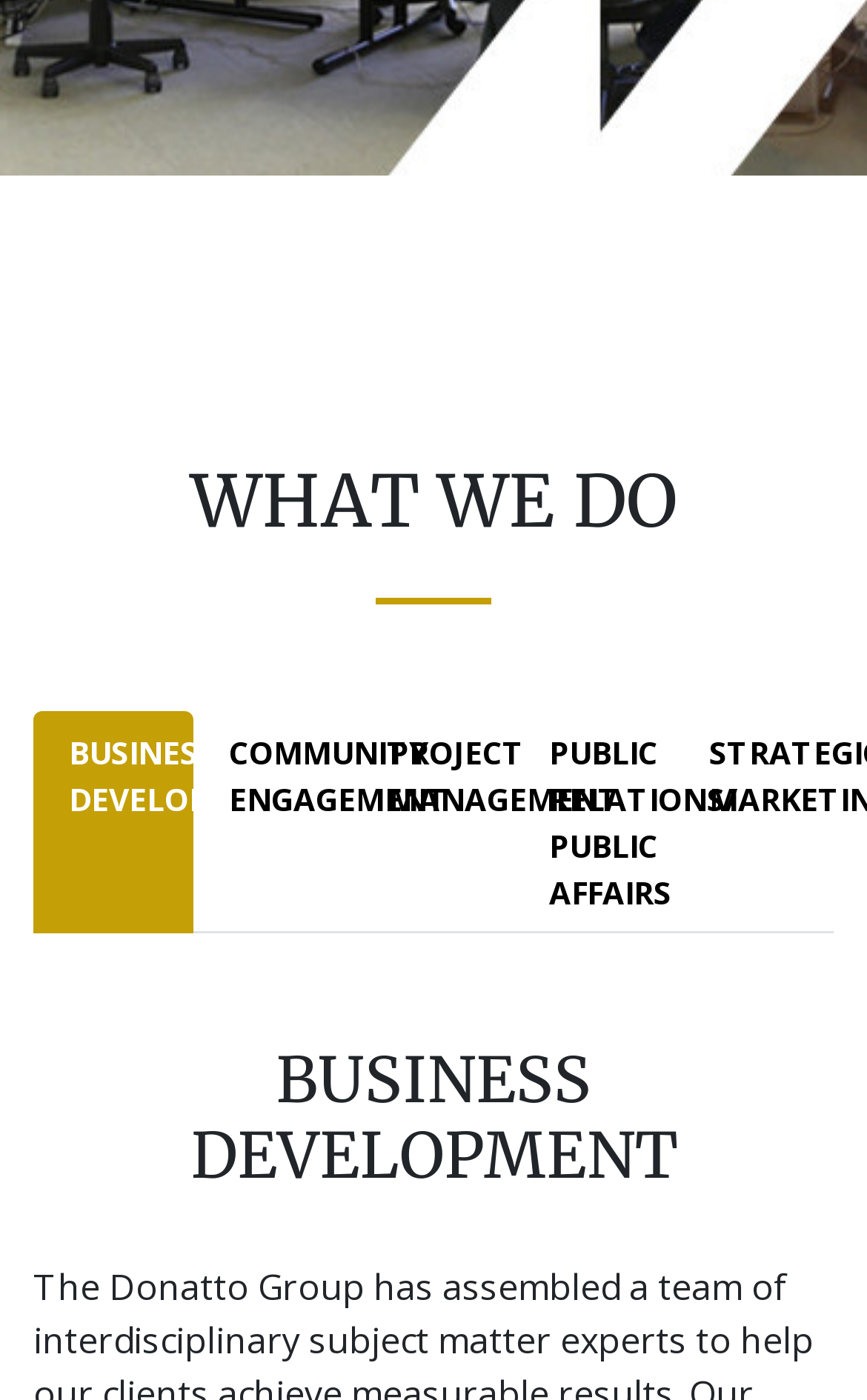Please provide a brief answer to the question using only one word or phrase: 
What is the text of the heading element above the tablist?

WHAT WE DO